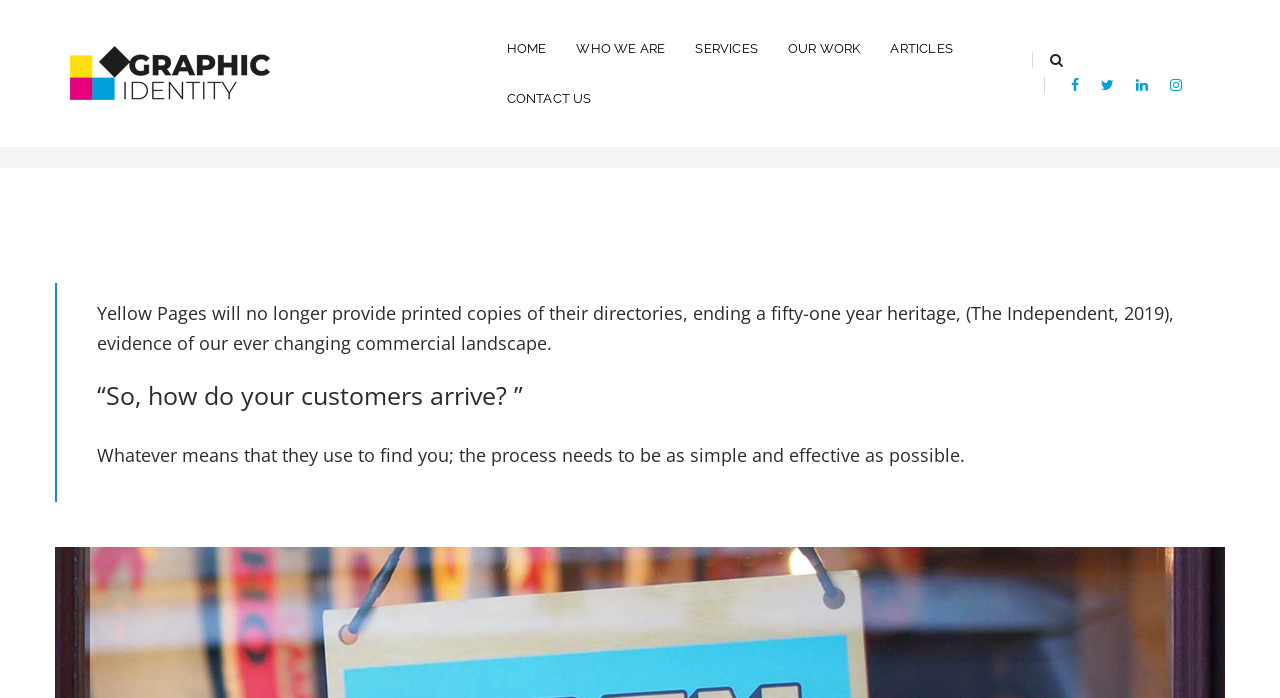What is the date of the article?
Look at the image and provide a detailed response to the question.

The date of the article is located below the main heading, and it is 'JANUARY 30, 2019'.